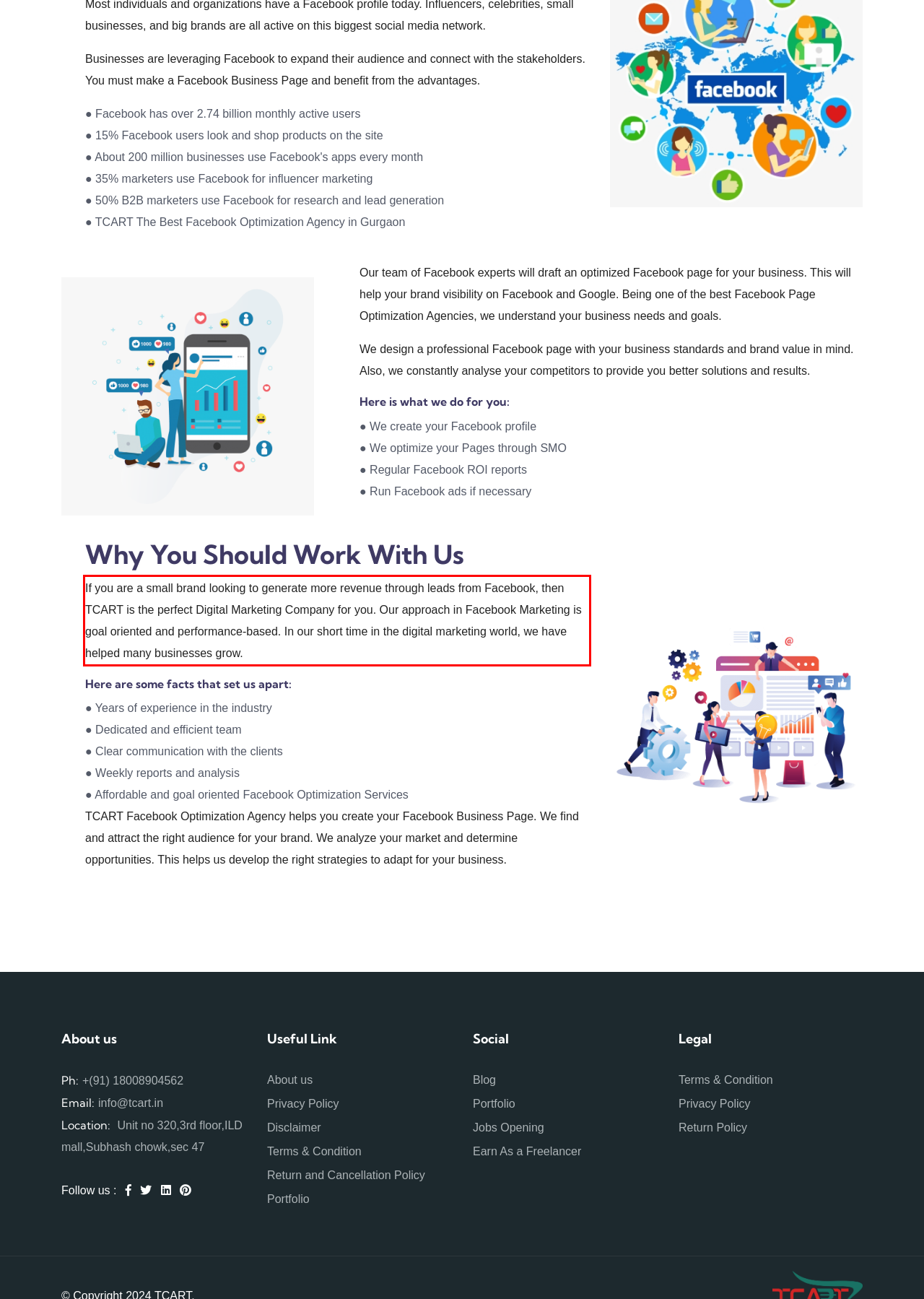Please perform OCR on the UI element surrounded by the red bounding box in the given webpage screenshot and extract its text content.

If you are a small brand looking to generate more revenue through leads from Facebook, then TCART is the perfect Digital Marketing Company for you. Our approach in Facebook Marketing is goal oriented and performance-based. In our short time in the digital marketing world, we have helped many businesses grow.